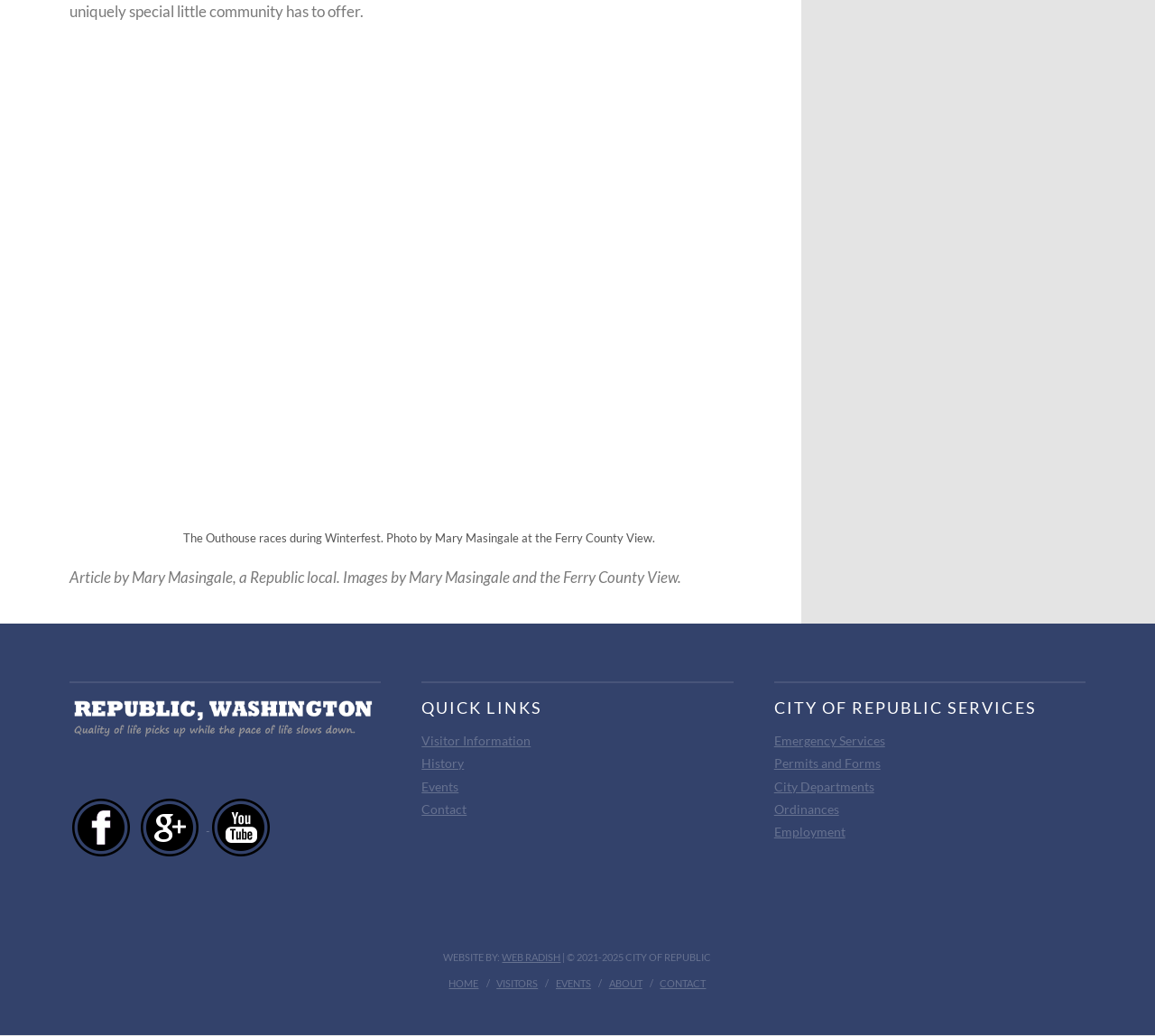Specify the bounding box coordinates of the element's area that should be clicked to execute the given instruction: "Visit the HOME page". The coordinates should be four float numbers between 0 and 1, i.e., [left, top, right, bottom].

[0.389, 0.943, 0.414, 0.956]